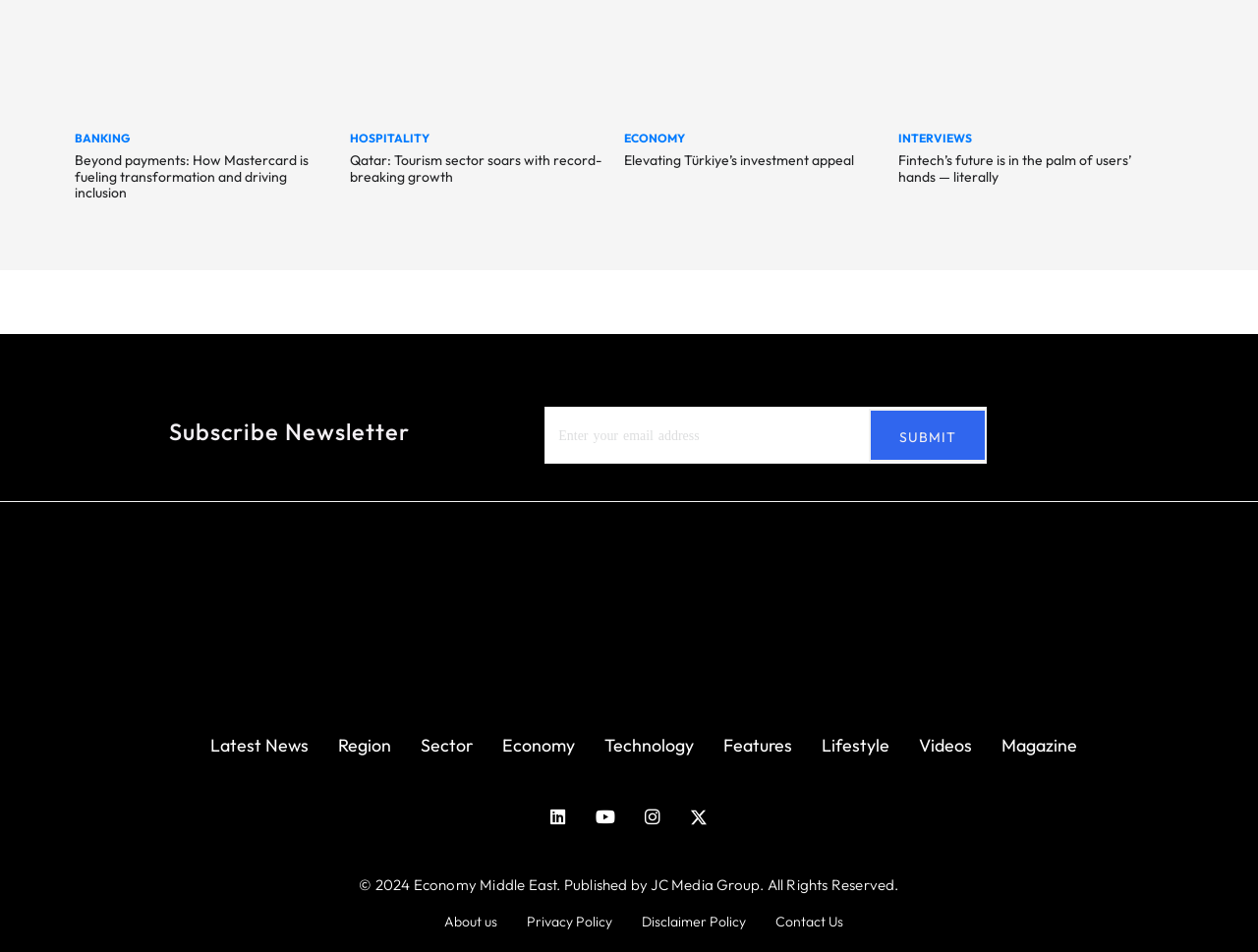Please identify the bounding box coordinates of where to click in order to follow the instruction: "Contact us".

[0.616, 0.958, 0.67, 0.979]